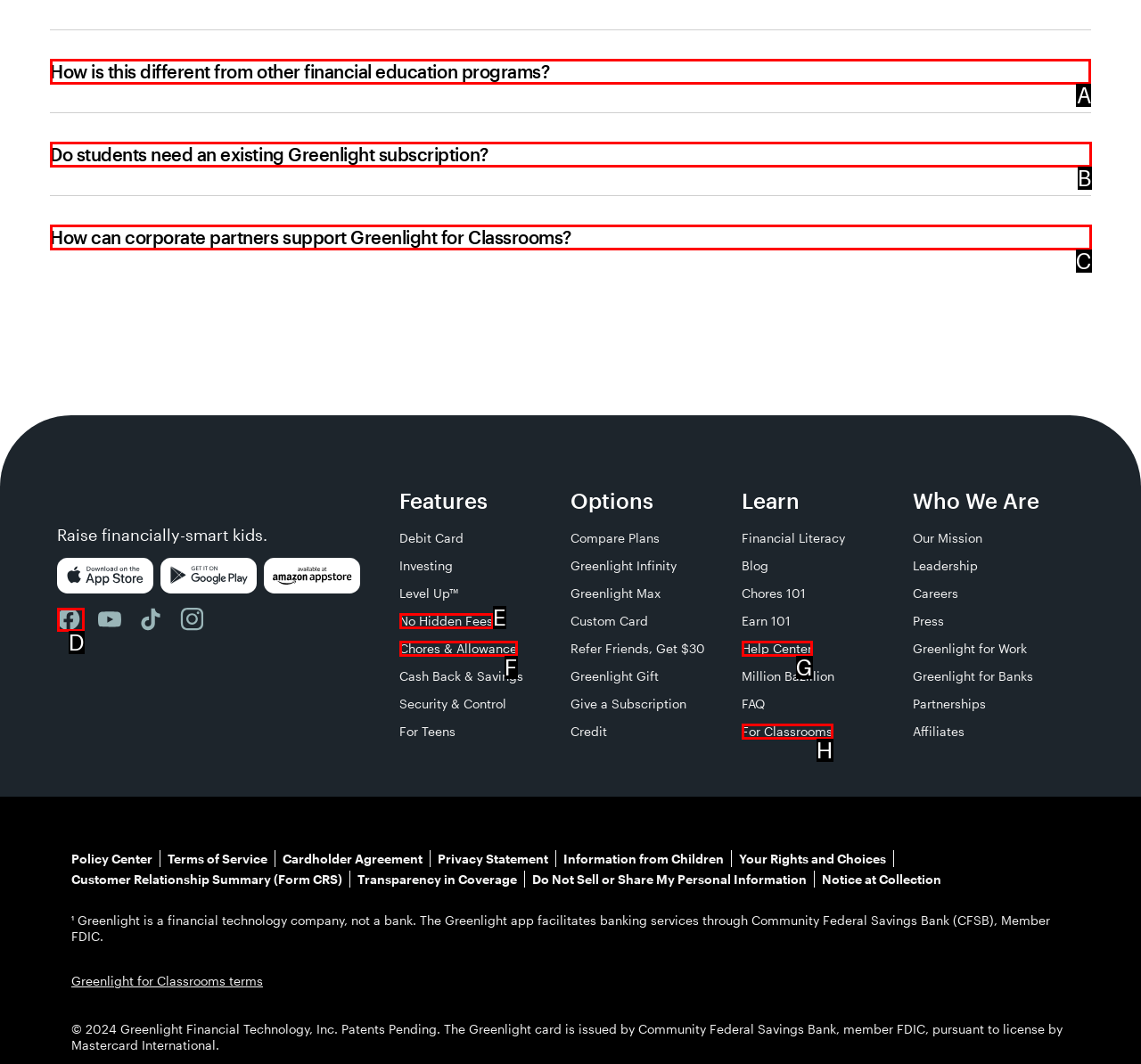Select the appropriate letter to fulfill the given instruction: Open the section about how Greenlight for Classrooms is different from other financial education programs
Provide the letter of the correct option directly.

A